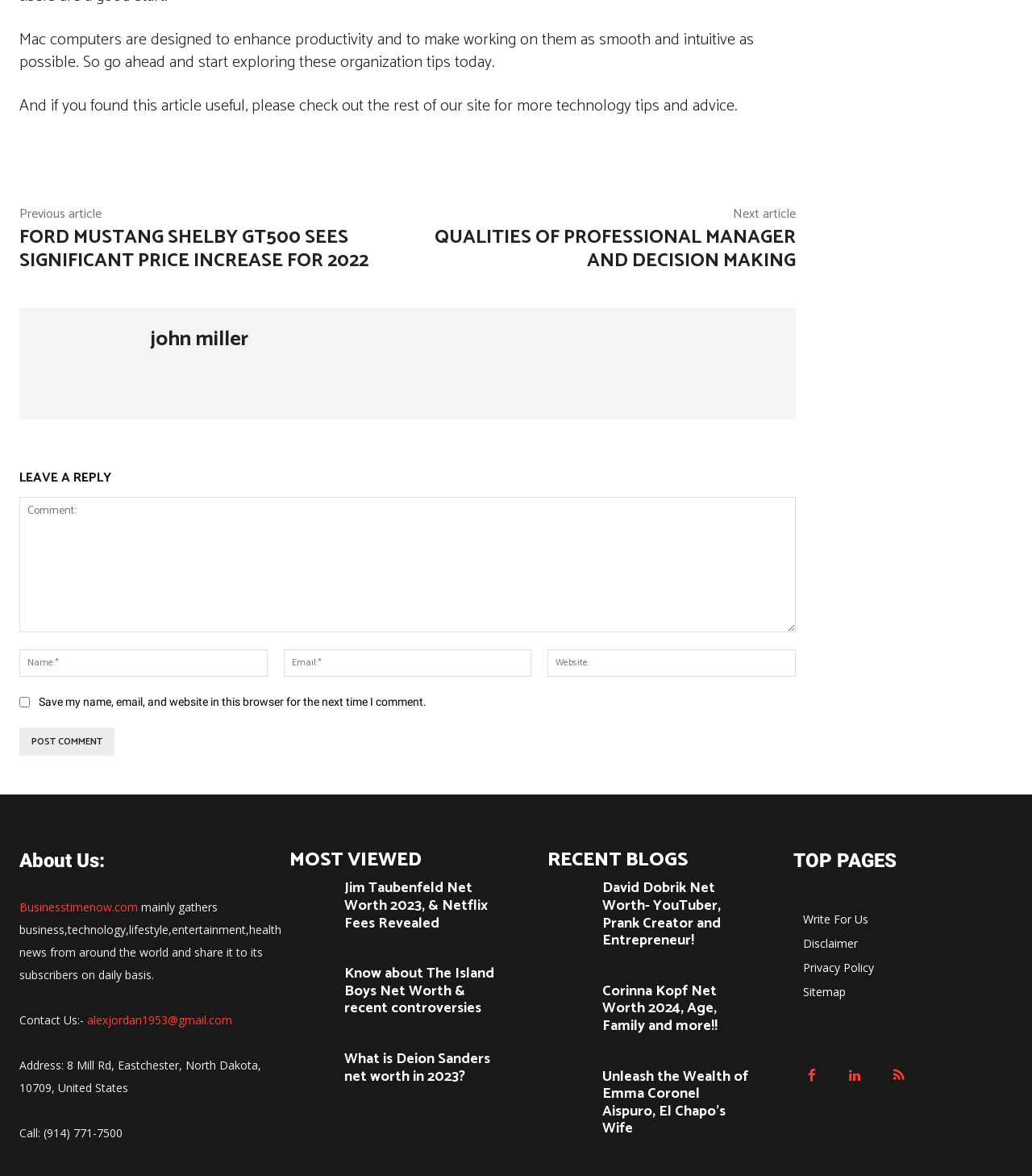From the webpage screenshot, identify the region described by Write For Us. Provide the bounding box coordinates as (top-left x, top-left y, bottom-right x, bottom-right y), with each value being a floating point number between 0 and 1.

[0.778, 0.772, 0.981, 0.792]